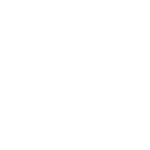Explain the image with as much detail as possible.

The image features the logo of Sun-In-One™, showcasing a clean and modern design that reflects the company's focus on solar energy solutions. Prominently displayed in a solid color, the logo embodies the brand's commitment to providing efficient solar light and power products. This logo is likely intended for use in various marketing materials and represents their innovative approach to renewable energy, catering to everyday needs with reliable solar power kits and LED lighting solutions. Sun-In-One™ emphasizes safety, security, and versatility in their offerings, which is visually communicated through their professional branding.